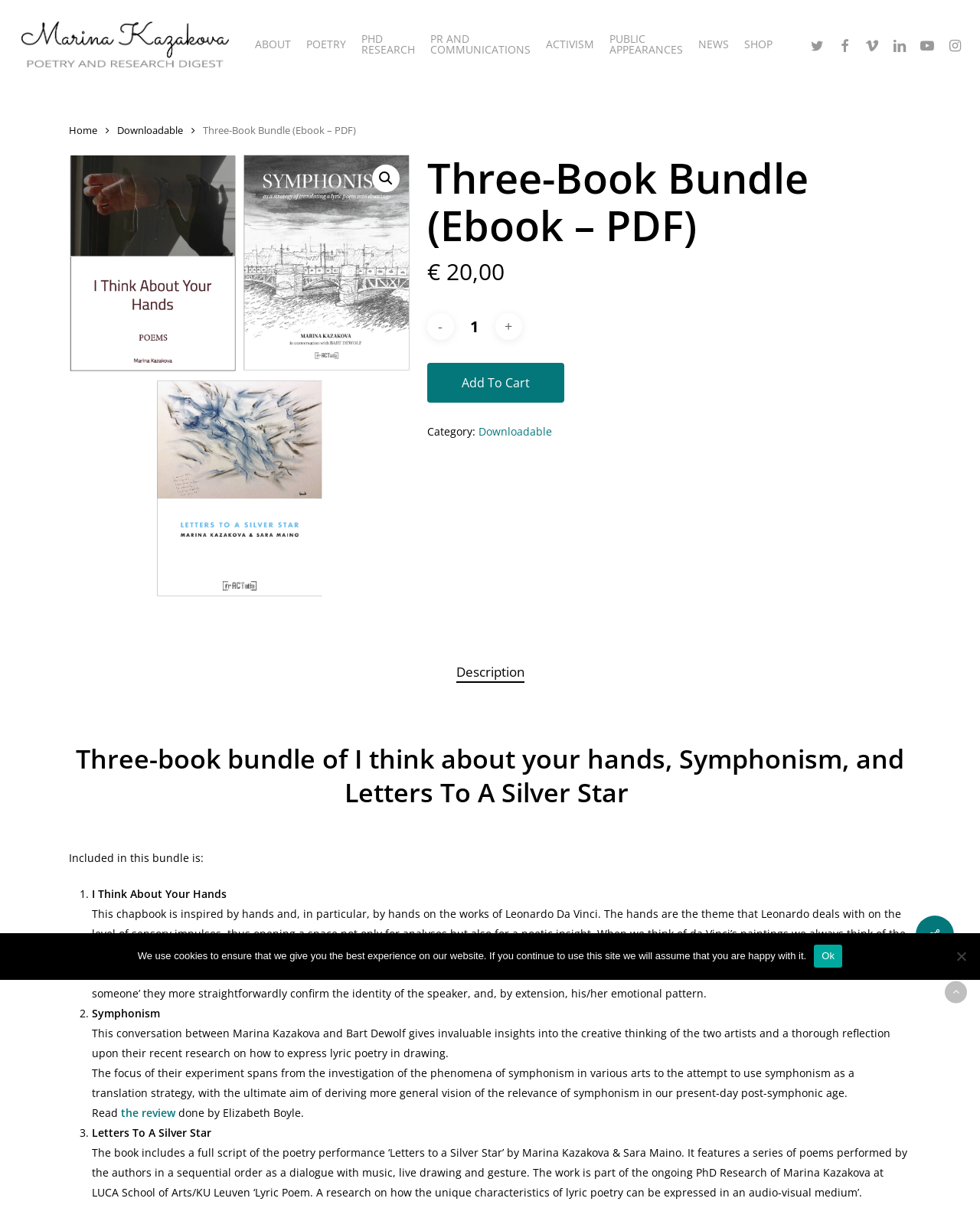Based on the element description: "the review", identify the UI element and provide its bounding box coordinates. Use four float numbers between 0 and 1, [left, top, right, bottom].

[0.123, 0.915, 0.179, 0.927]